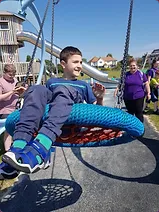Respond with a single word or phrase for the following question: 
What is surrounding the nest swing?

A blue net